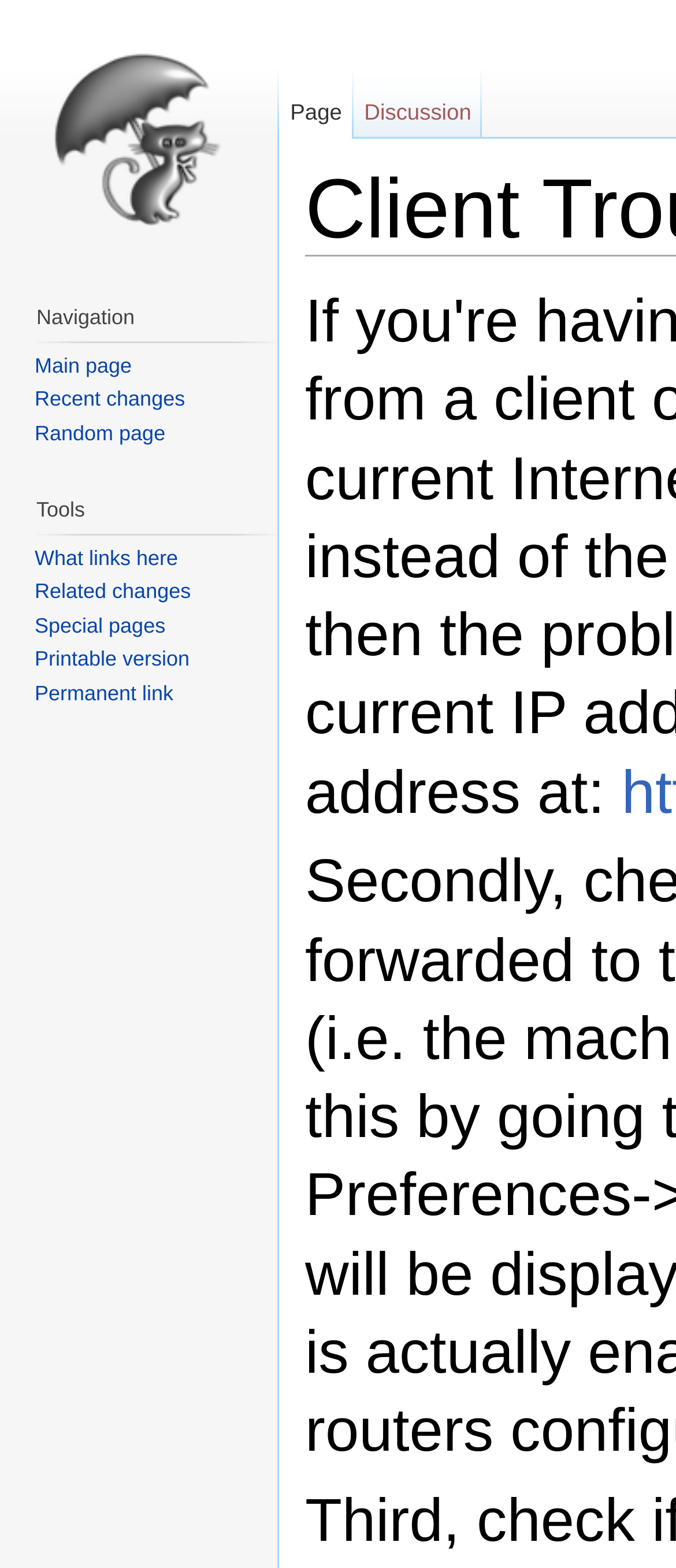Give a concise answer of one word or phrase to the question: 
Is there a link to the main page?

Yes